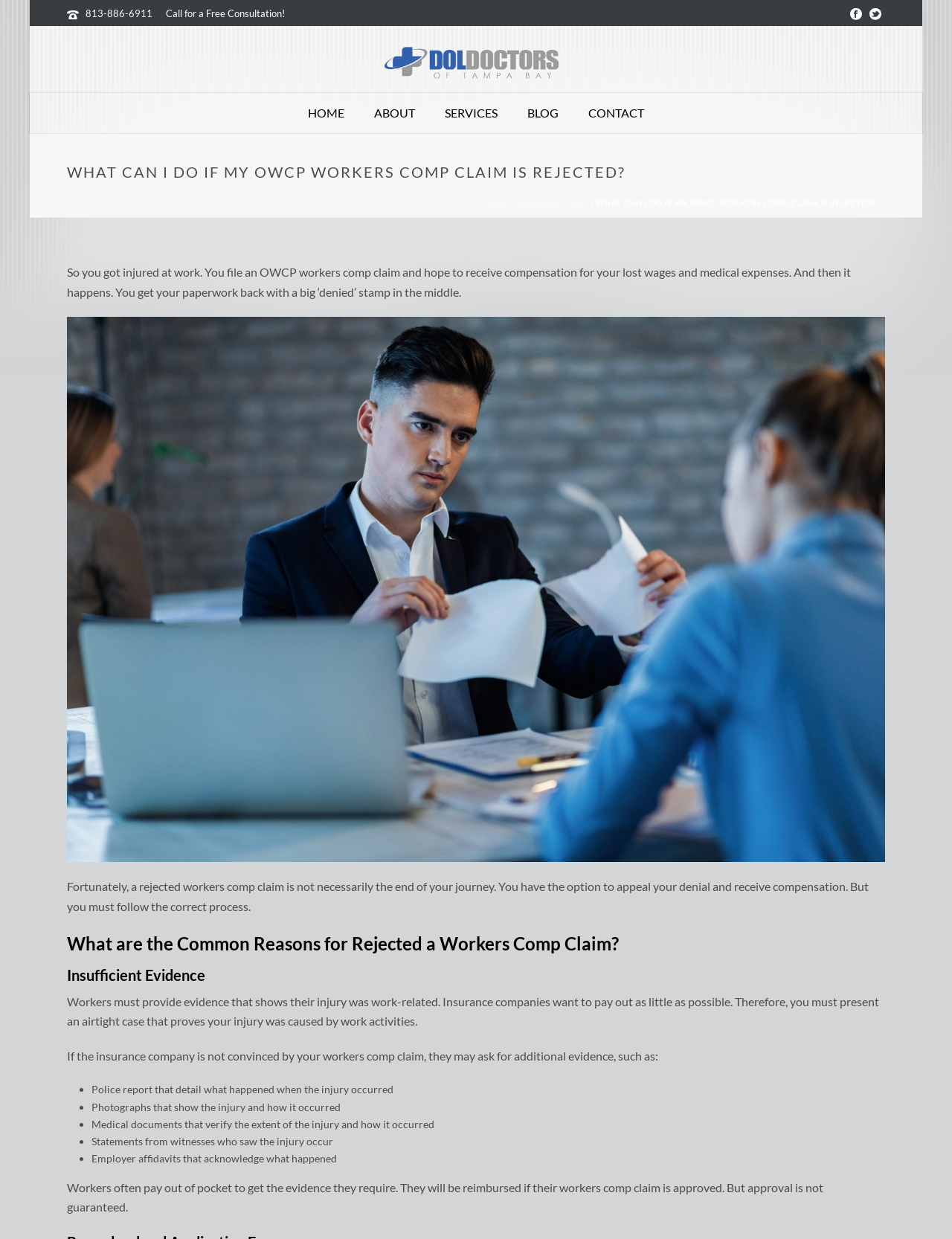Can you specify the bounding box coordinates for the region that should be clicked to fulfill this instruction: "Learn about the SERVICES offered".

[0.452, 0.076, 0.538, 0.107]